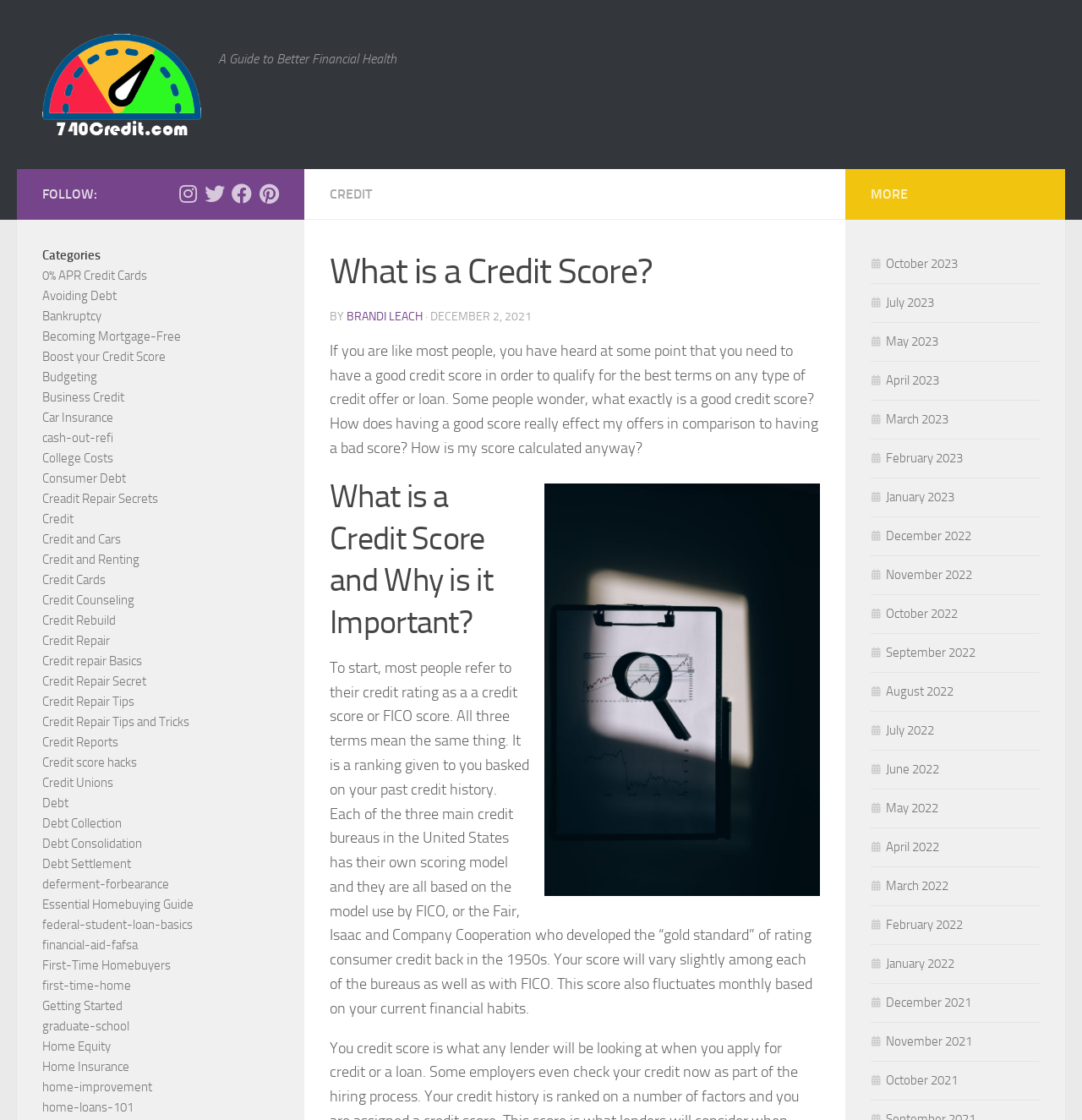What categories are available on this website?
Please provide a detailed answer to the question.

The webpage has a section labeled 'Categories' which lists multiple categories, including '0% APR Credit Cards', 'Avoiding Debt', 'Bankruptcy', and many others. These categories likely provide access to related articles or resources on the website.